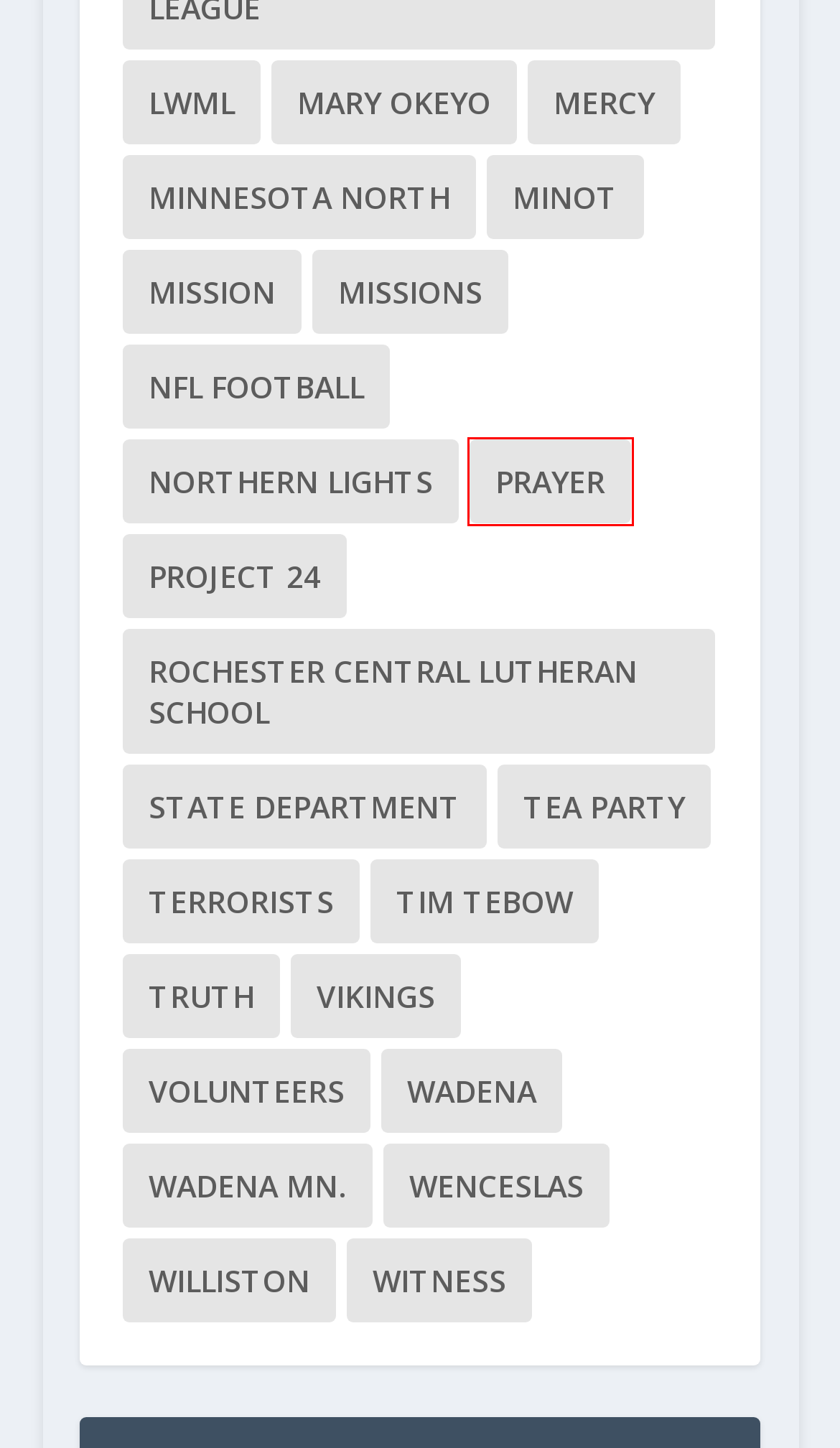Given a screenshot of a webpage with a red rectangle bounding box around a UI element, select the best matching webpage description for the new webpage that appears after clicking the highlighted element. The candidate descriptions are:
A. Tim Tebow | "Northern Crossings"
B. Minot | "Northern Crossings"
C. Witness | "Northern Crossings"
D. Mary Okeyo | "Northern Crossings"
E. Williston | "Northern Crossings"
F. prayer | "Northern Crossings"
G. volunteers | "Northern Crossings"
H. Tea Party | "Northern Crossings"

F